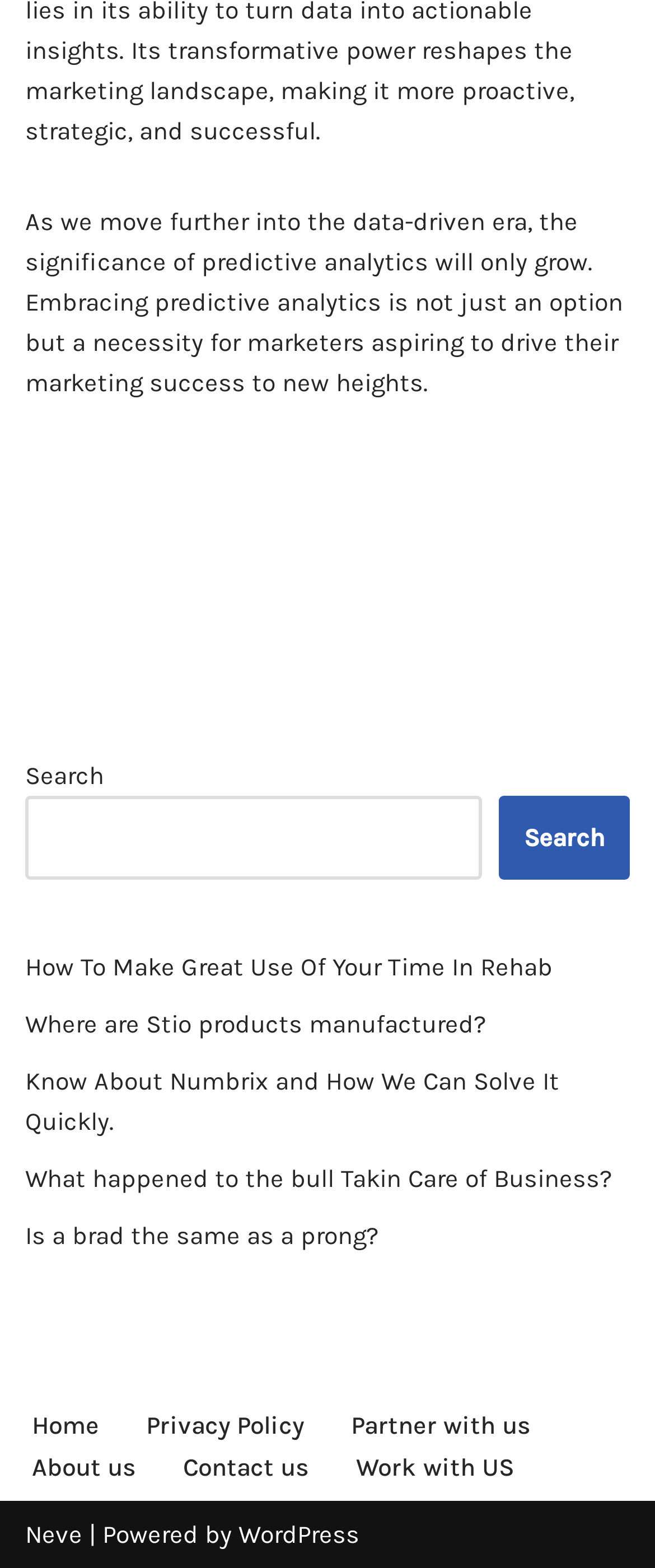Could you highlight the region that needs to be clicked to execute the instruction: "search for something"?

[0.038, 0.508, 0.736, 0.561]